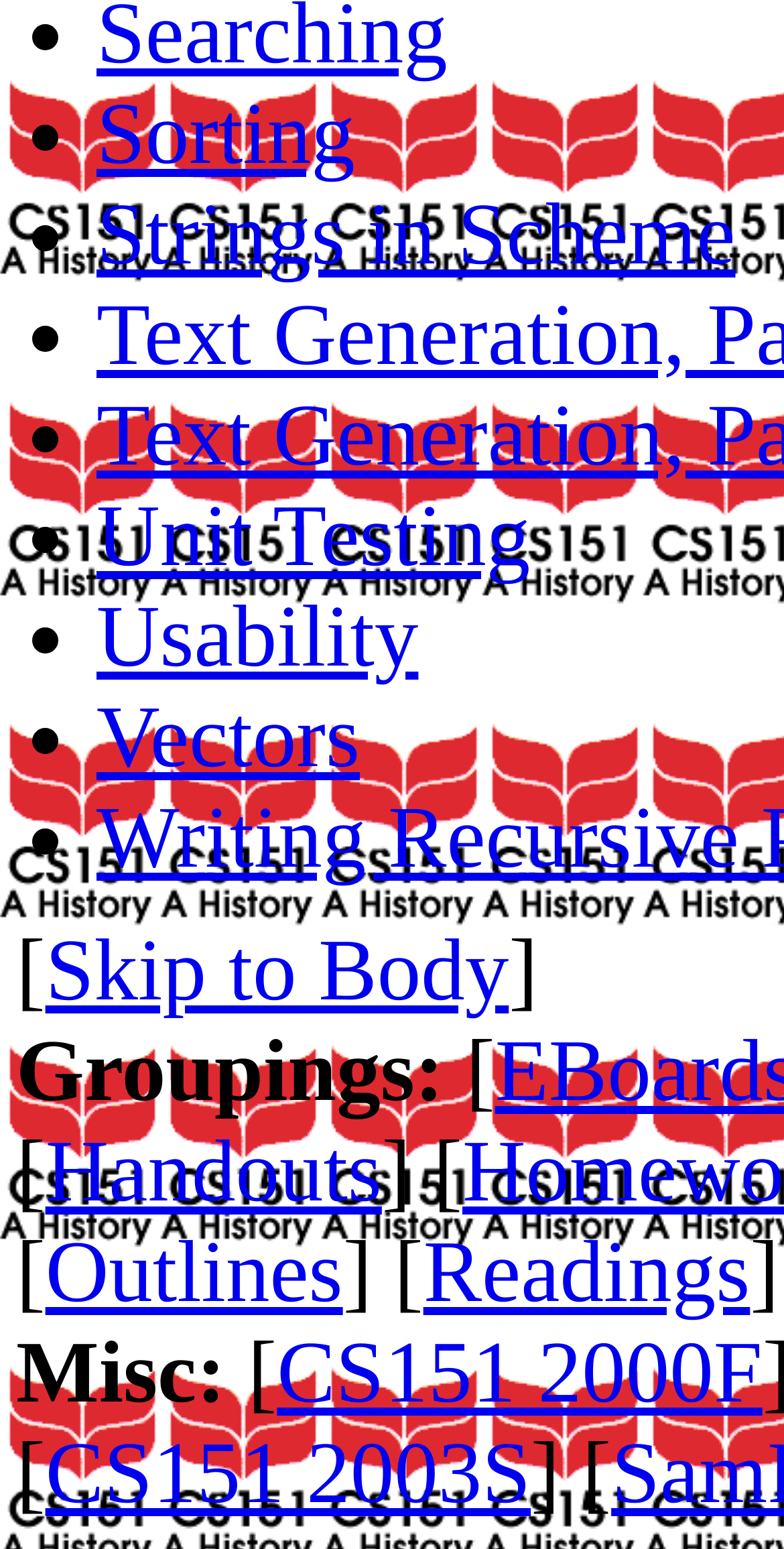Identify the bounding box coordinates necessary to click and complete the given instruction: "click on Sorting".

[0.123, 0.056, 0.453, 0.118]